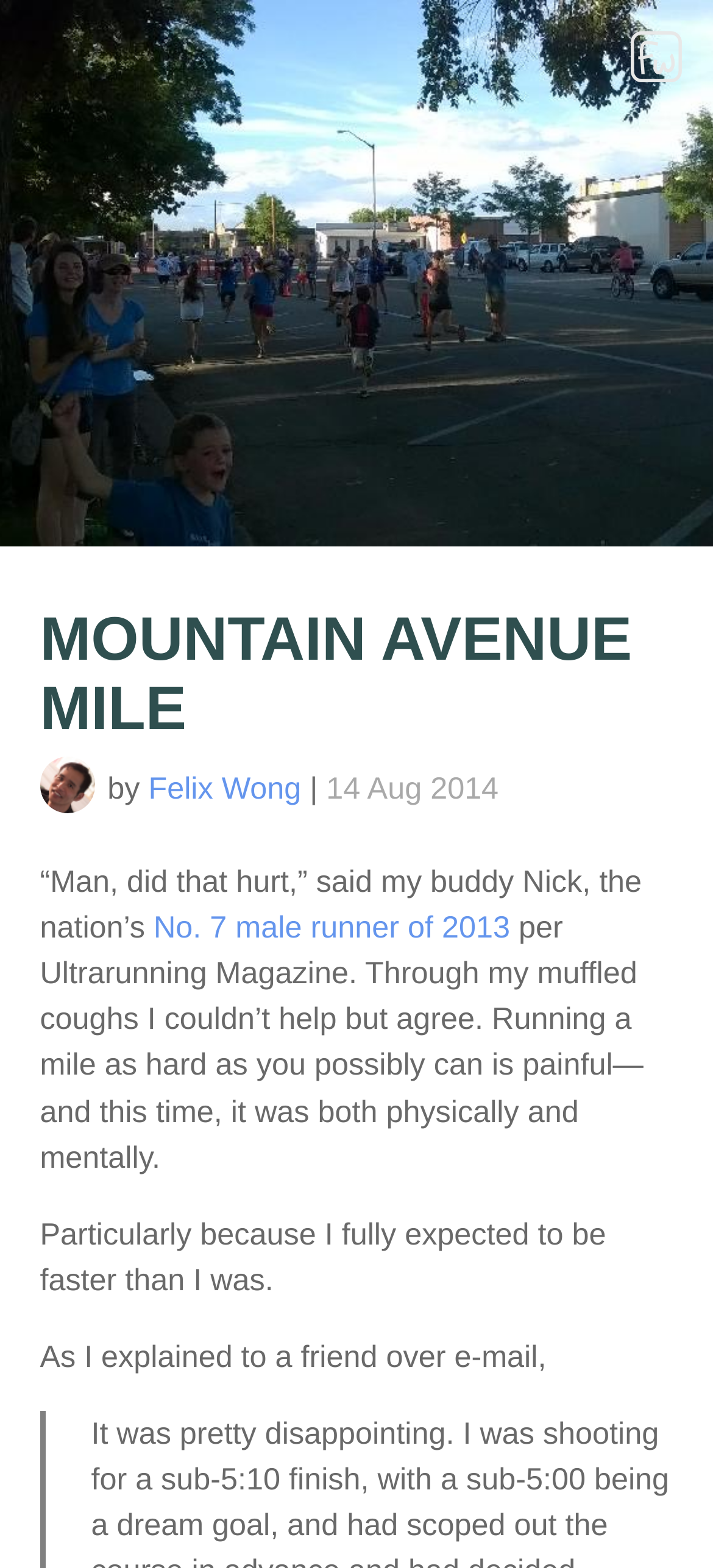Could you provide the bounding box coordinates for the portion of the screen to click to complete this instruction: "Search site for:"?

[0.867, 0.166, 0.962, 0.199]